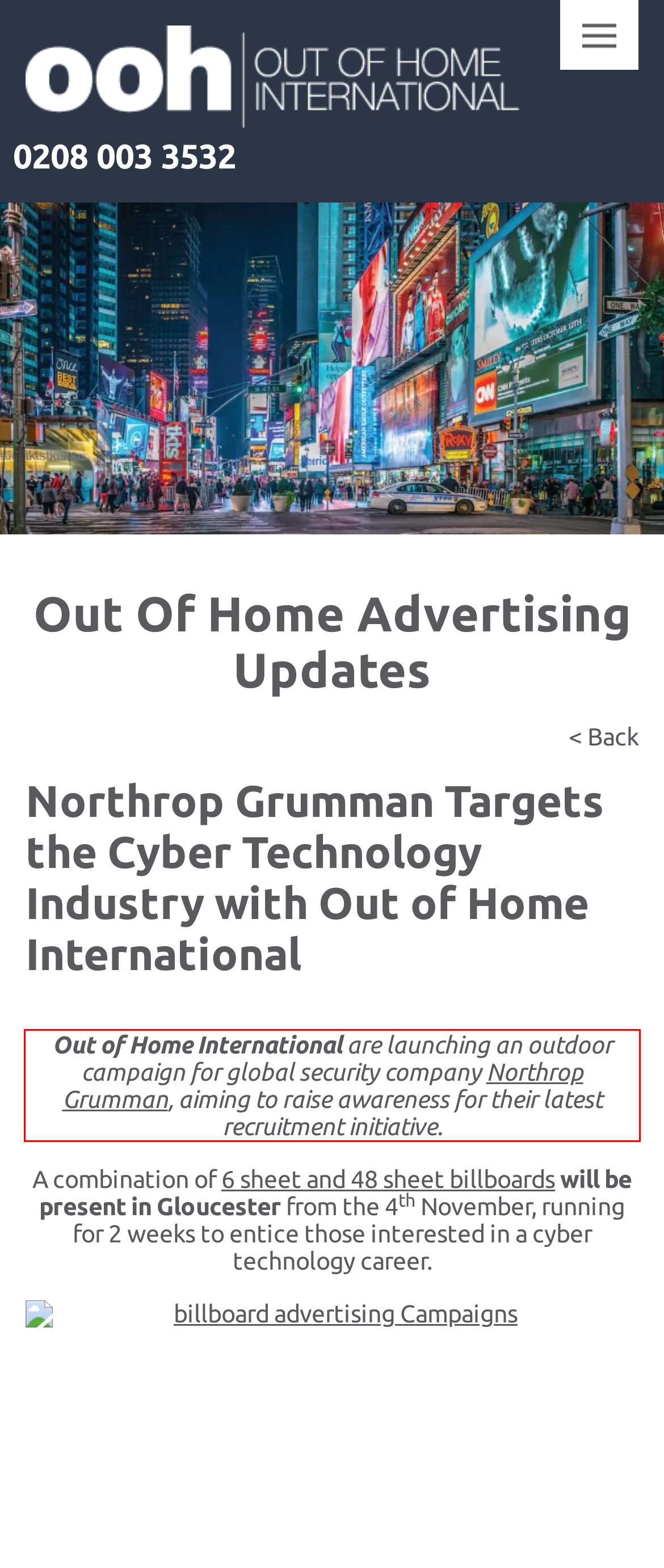From the provided screenshot, extract the text content that is enclosed within the red bounding box.

Out of Home International are launching an outdoor campaign for global security company Northrop Grumman, aiming to raise awareness for their latest recruitment initiative.